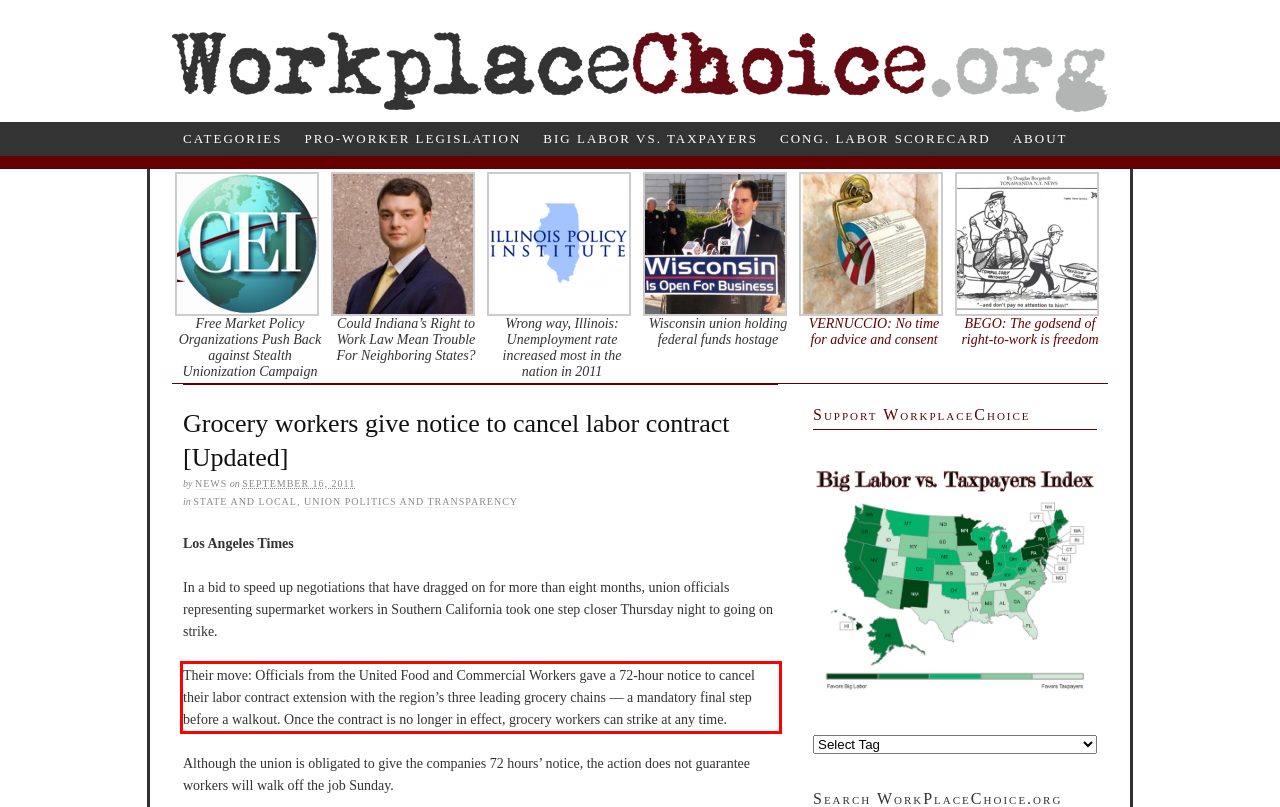Look at the provided screenshot of the webpage and perform OCR on the text within the red bounding box.

Their move: Officials from the United Food and Commercial Workers gave a 72-hour notice to cancel their labor contract extension with the region’s three leading grocery chains — a mandatory final step before a walkout. Once the contract is no longer in effect, grocery workers can strike at any time.